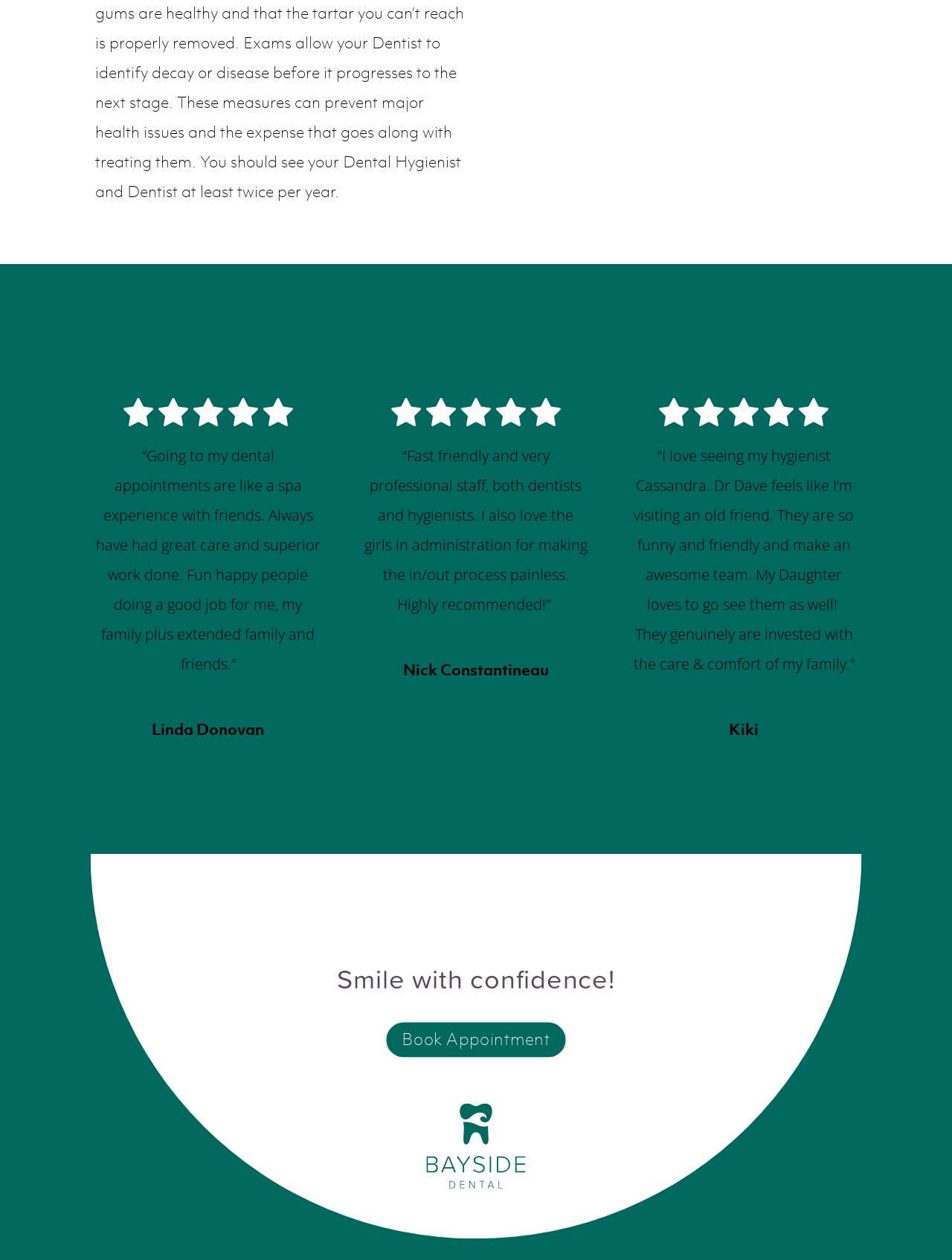Predict the bounding box coordinates for the UI element described as: "Camila Joseph". The coordinates should be four float numbers between 0 and 1, presented as [left, top, right, bottom].

None